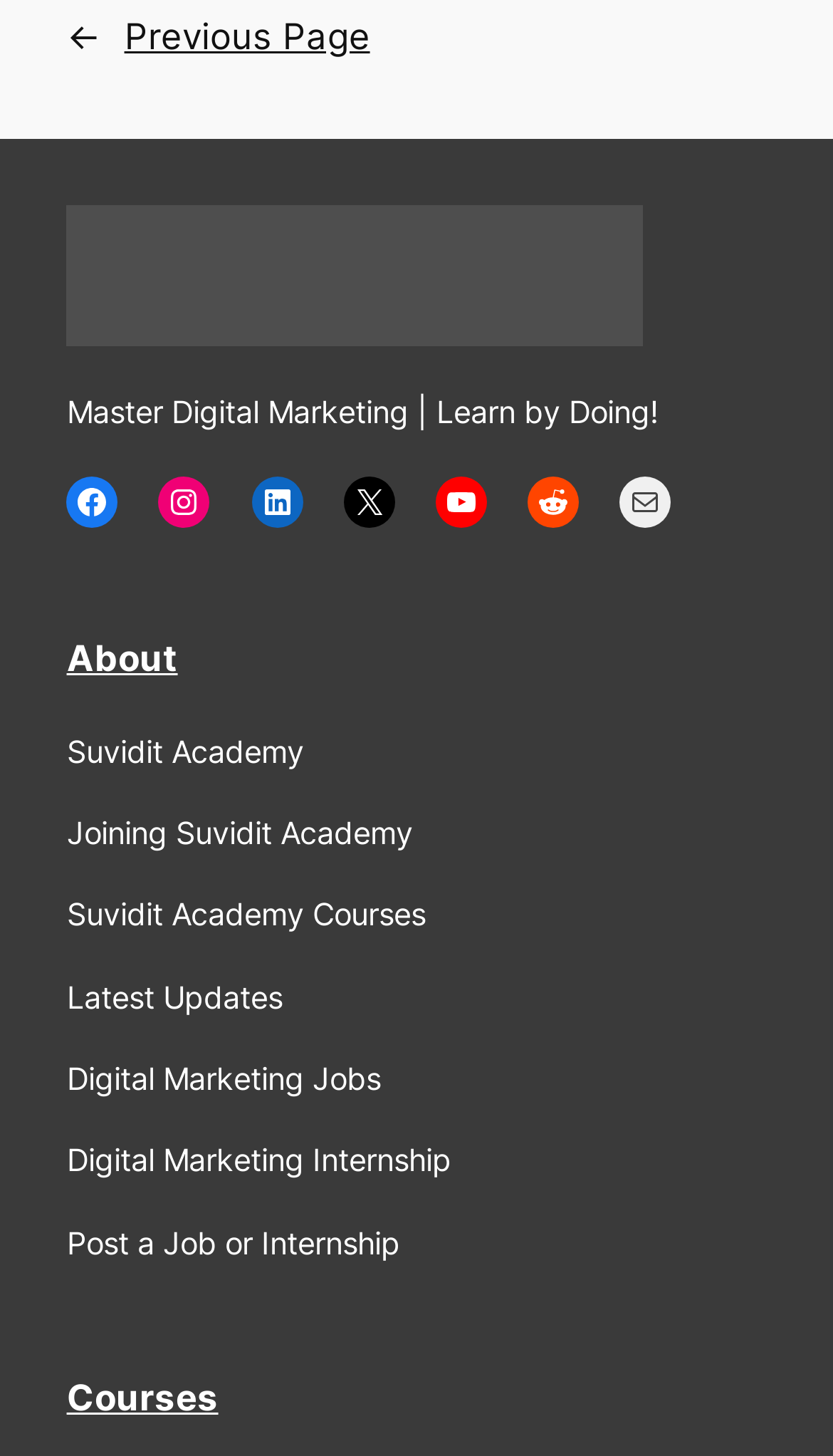Please identify the bounding box coordinates of the clickable element to fulfill the following instruction: "go to previous page". The coordinates should be four float numbers between 0 and 1, i.e., [left, top, right, bottom].

[0.08, 0.005, 0.444, 0.044]